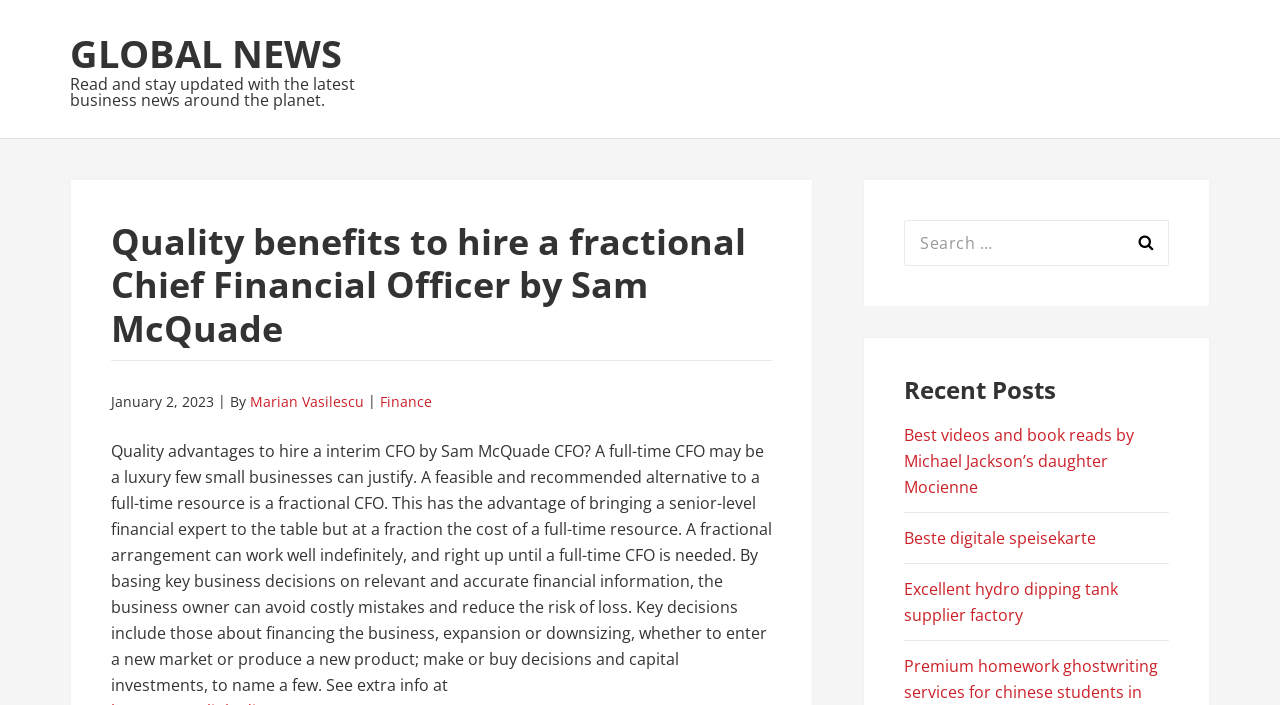What is the purpose of a fractional CFO?
Use the information from the screenshot to give a comprehensive response to the question.

I found the purpose of a fractional CFO by reading the article content, which explains that a fractional CFO can bring a senior-level financial expert to the table but at a fraction of the cost of a full-time resource.